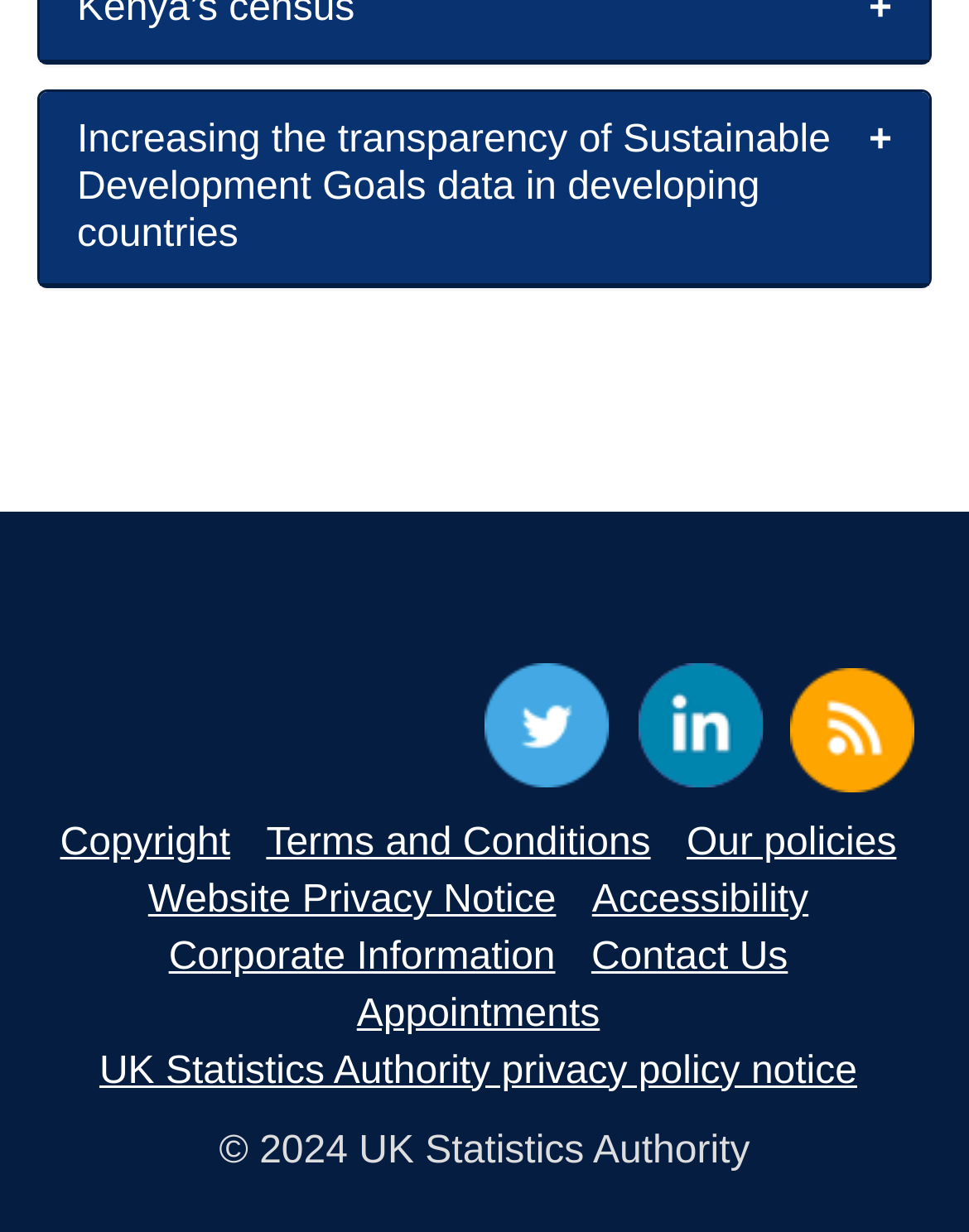Can you find the bounding box coordinates of the area I should click to execute the following instruction: "Contact Us"?

None